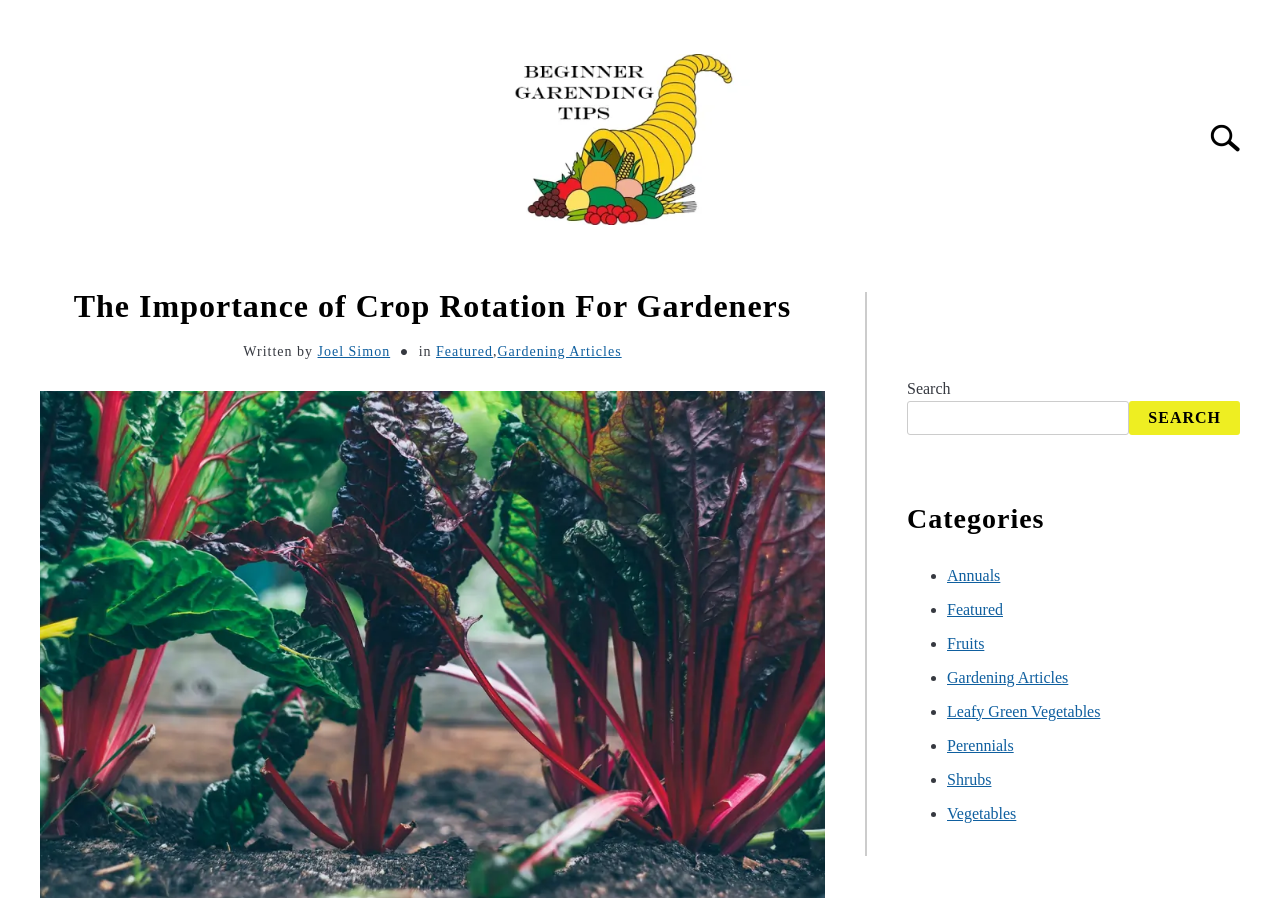What categories are listed on this webpage?
Look at the screenshot and give a one-word or phrase answer.

Annuals, Featured, Fruits, etc.